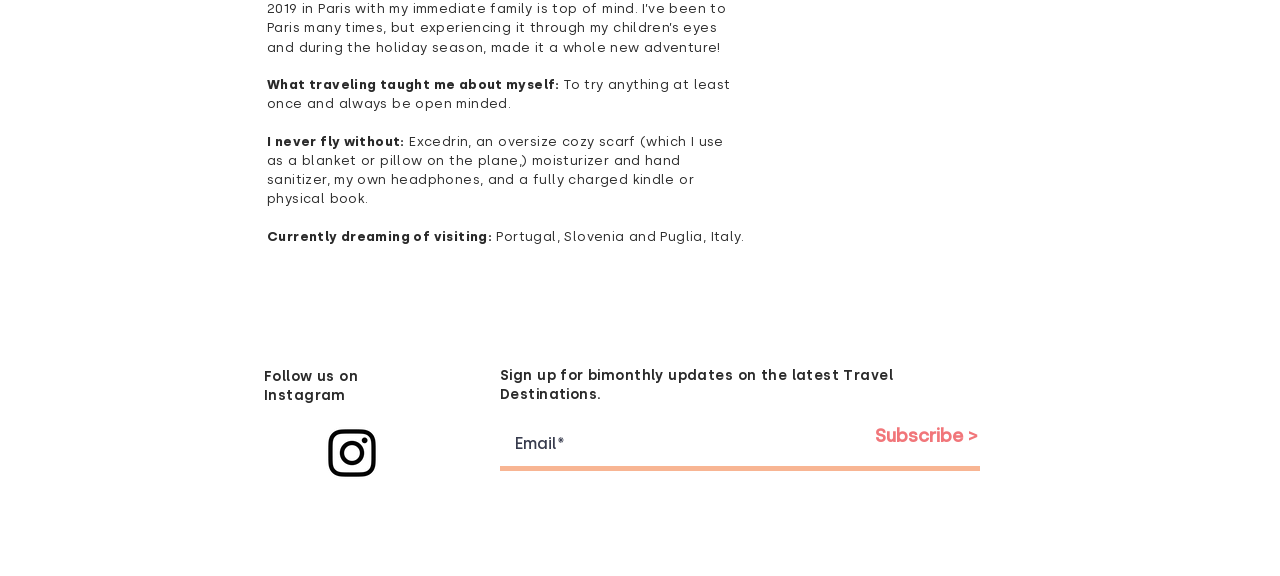Where can users follow the author?
From the screenshot, supply a one-word or short-phrase answer.

Instagram